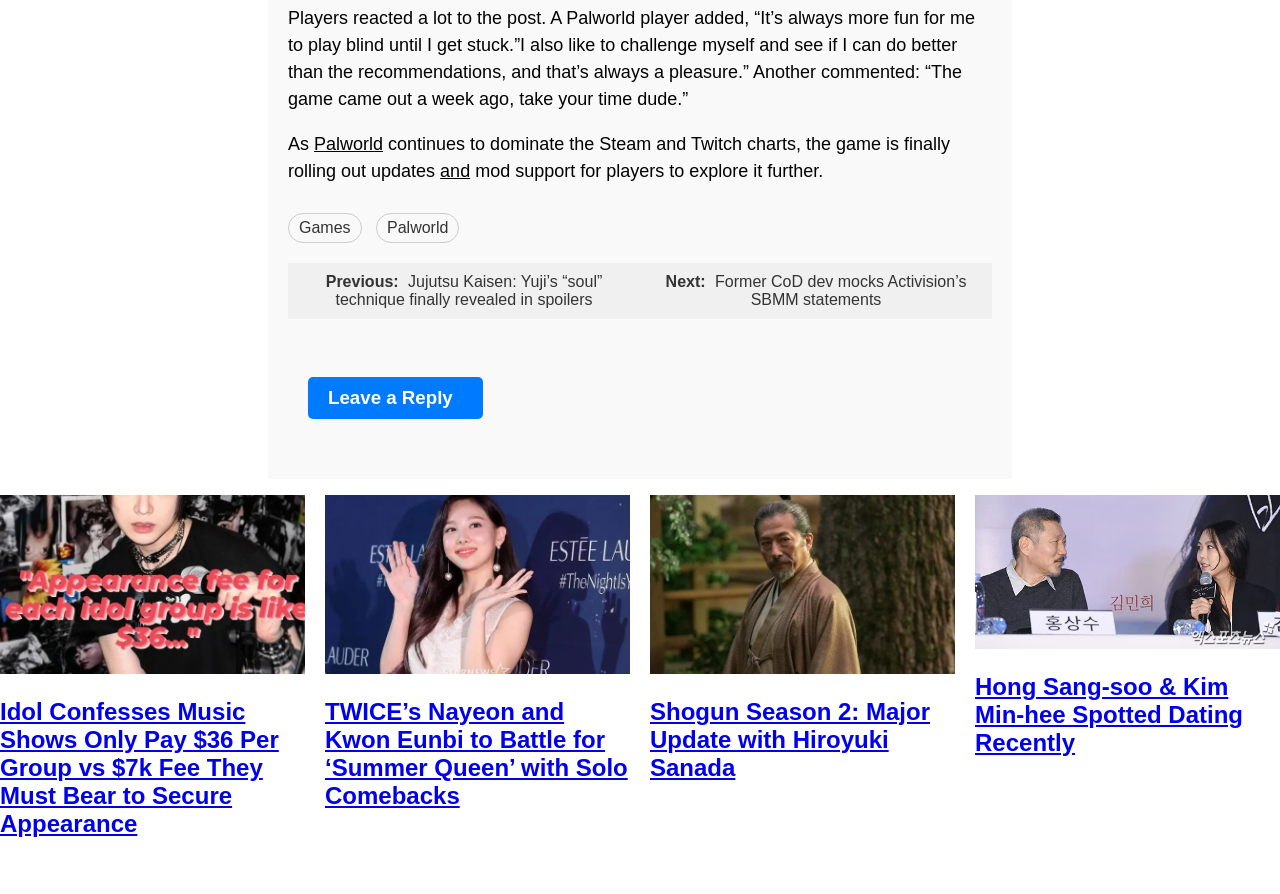How many textboxes are there in the comment section?
Please respond to the question thoroughly and include all relevant details.

I found the comment section by looking for the 'Leave a Reply' heading and then searching for textbox elements below it. I counted three textbox elements with labels 'Name *', 'Email *', and 'Comment', so I concluded that there are three textboxes in the comment section.